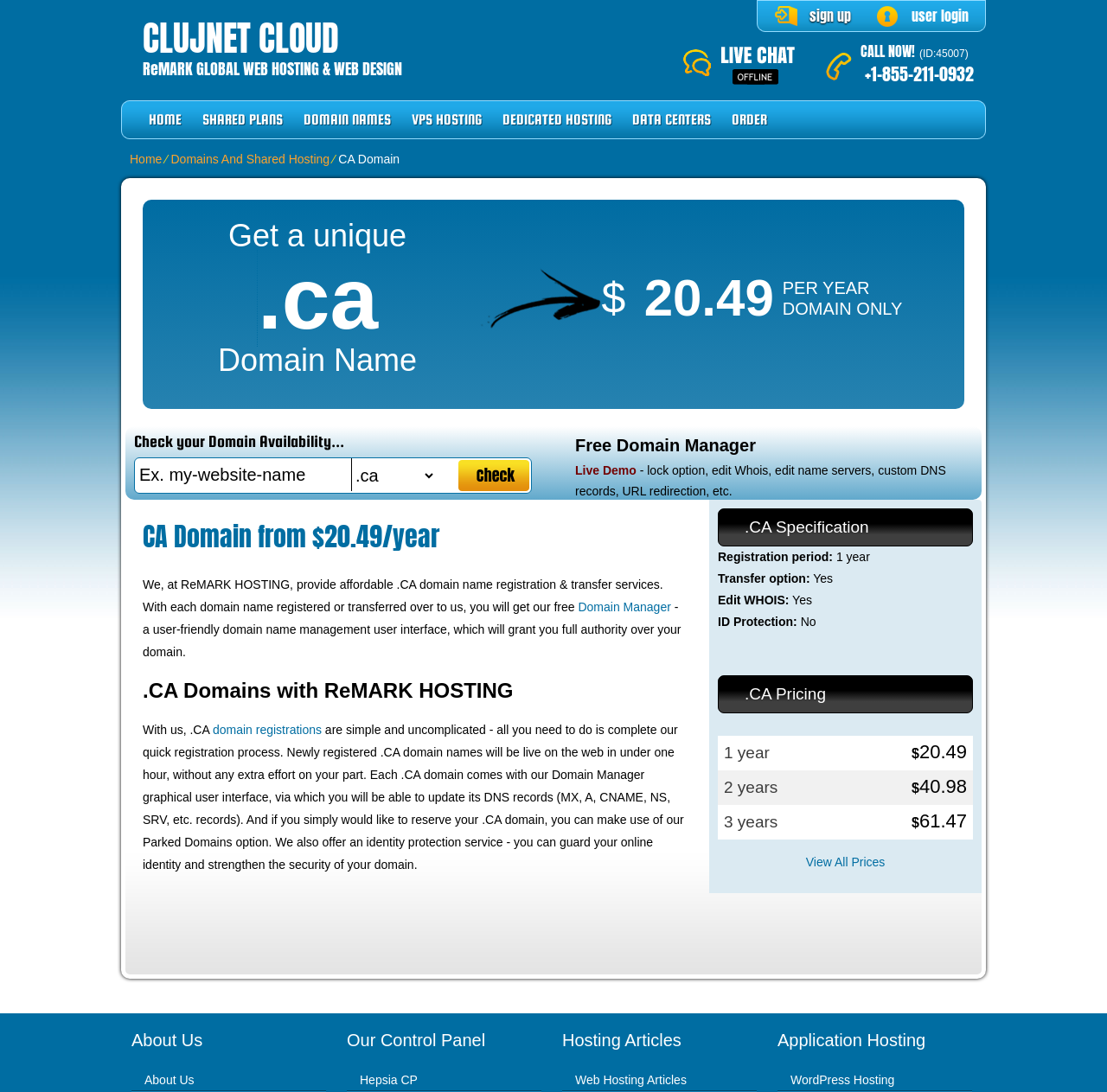Identify the bounding box for the UI element that is described as follows: "Domains And Shared Hosting".

[0.154, 0.139, 0.298, 0.152]